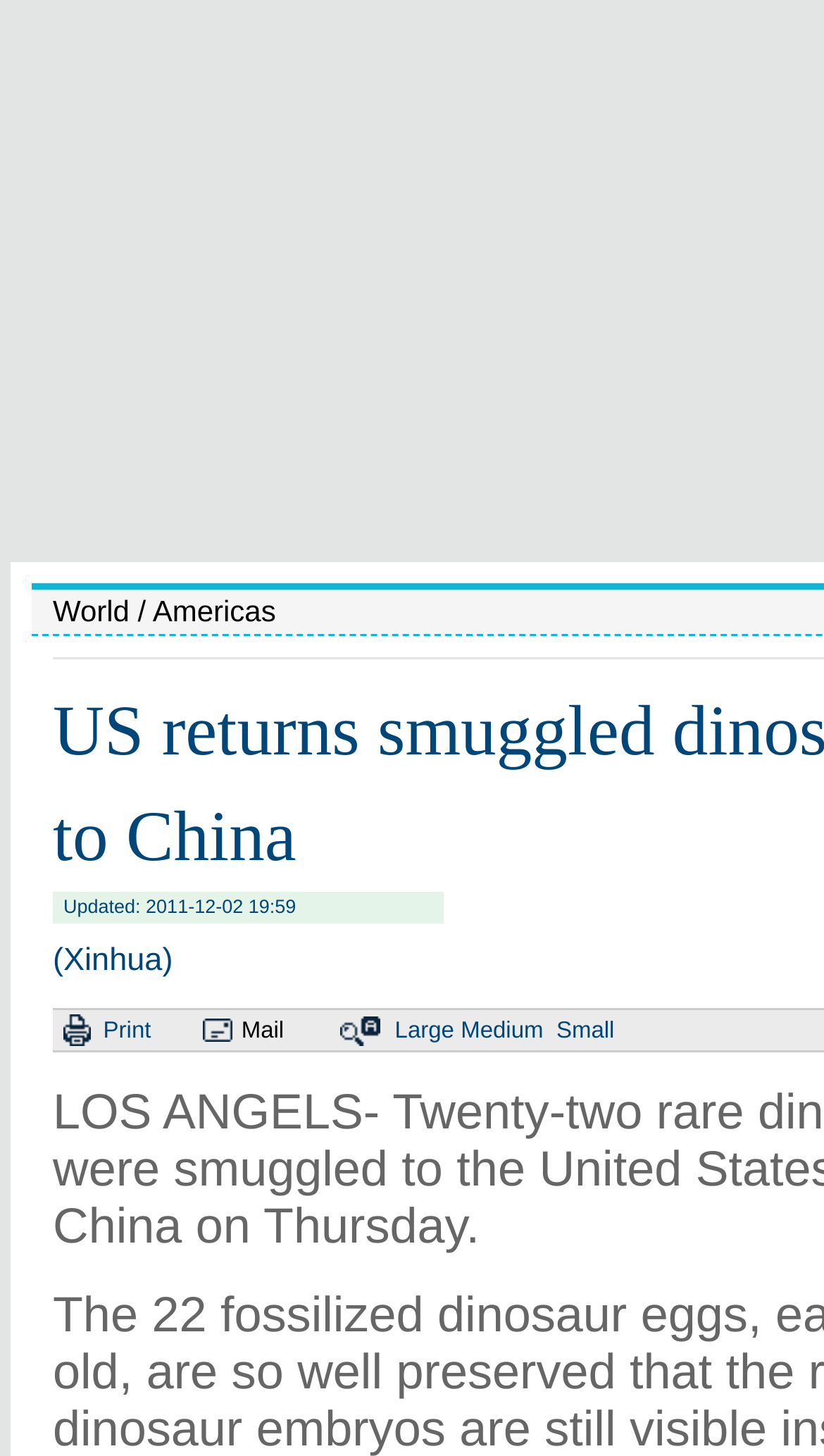Respond to the following query with just one word or a short phrase: 
What is the region being referred to?

Americas